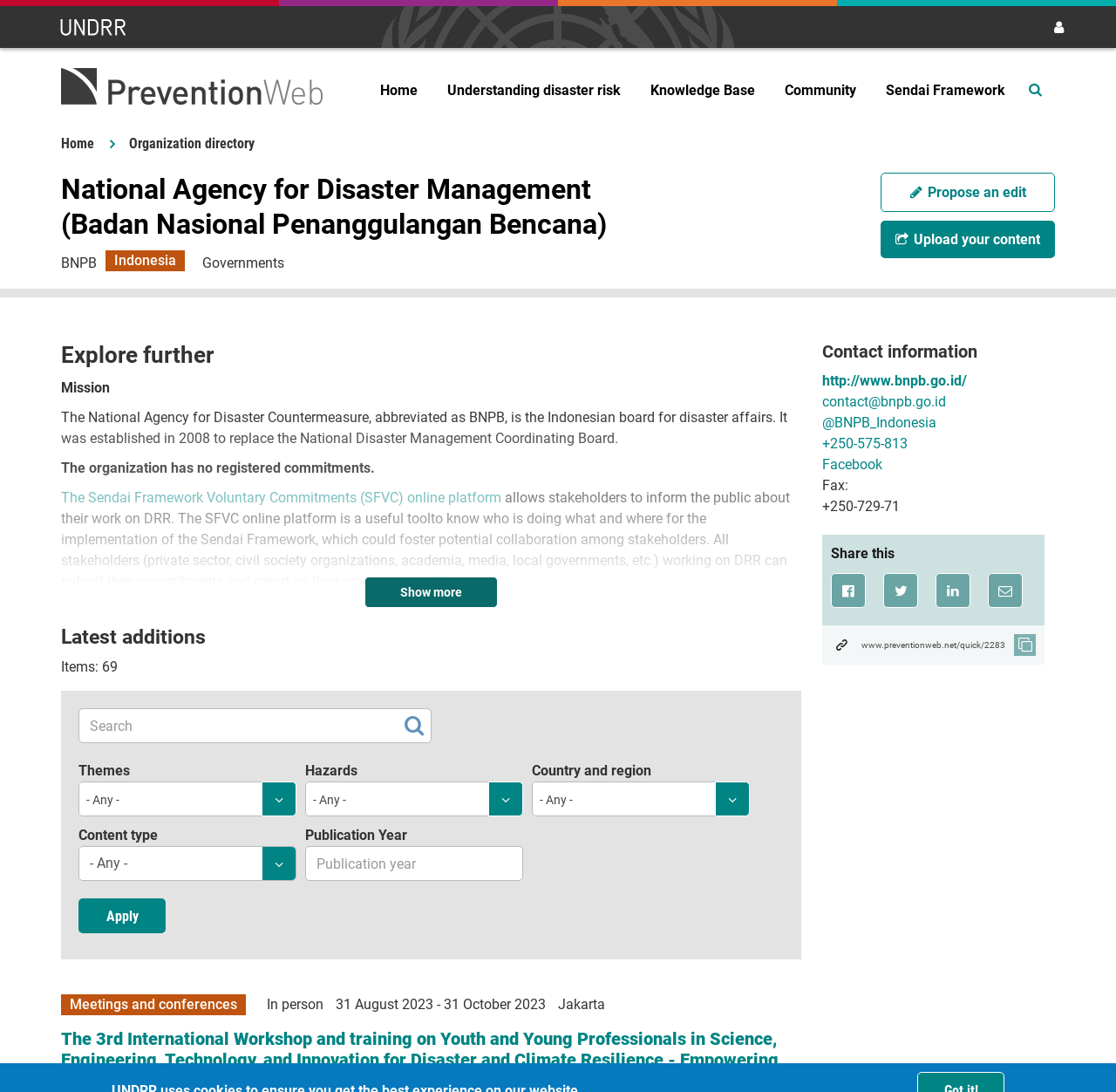Provide the bounding box coordinates of the UI element that matches the description: "title="UNDRR Homepage"".

[0.052, 0.012, 0.116, 0.038]